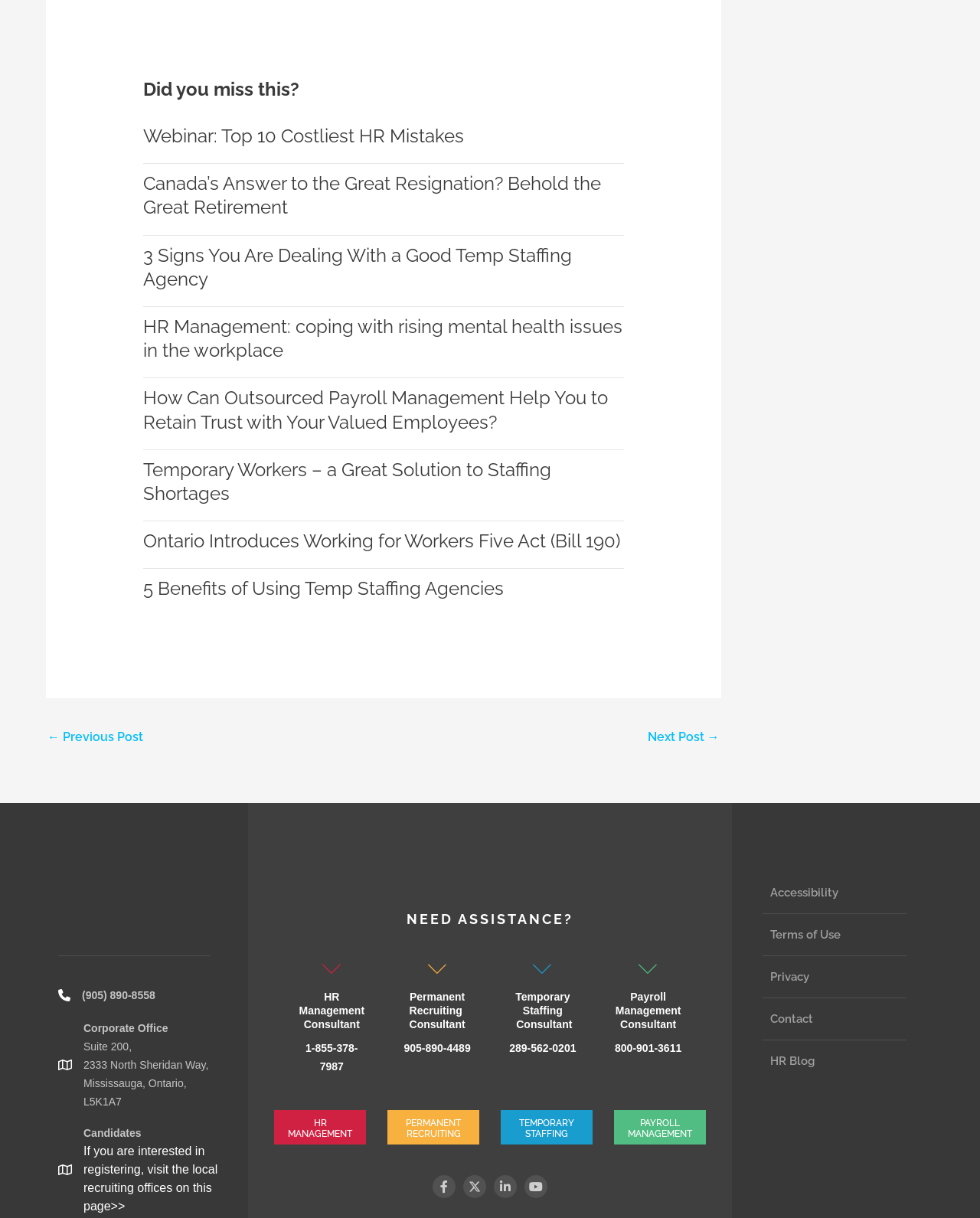Please specify the bounding box coordinates of the element that should be clicked to execute the given instruction: 'Click on the Facebook button'. Ensure the coordinates are four float numbers between 0 and 1, expressed as [left, top, right, bottom].

[0.441, 0.965, 0.465, 0.984]